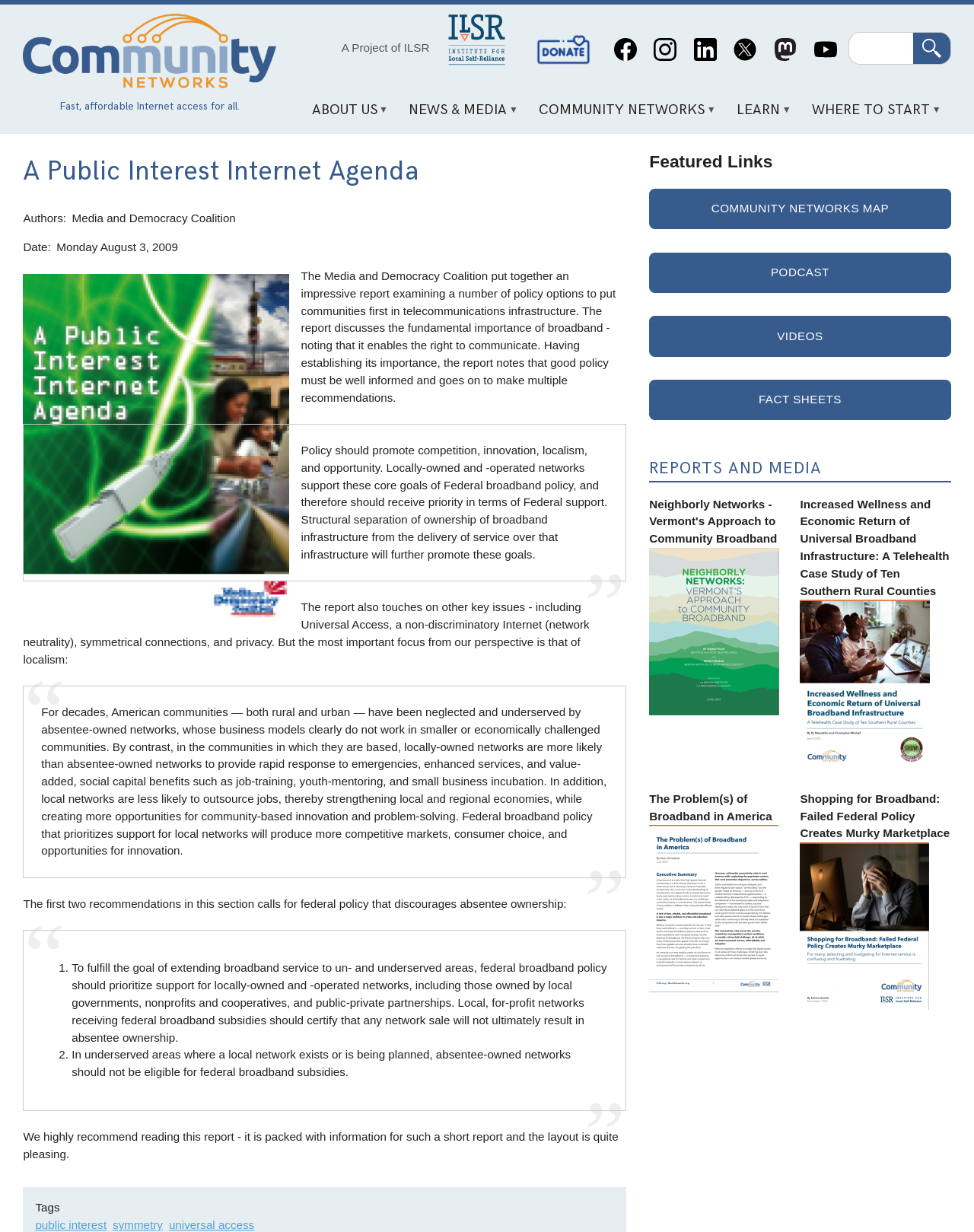Determine the bounding box for the UI element that matches this description: "Where to Start »".

[0.822, 0.075, 0.976, 0.104]